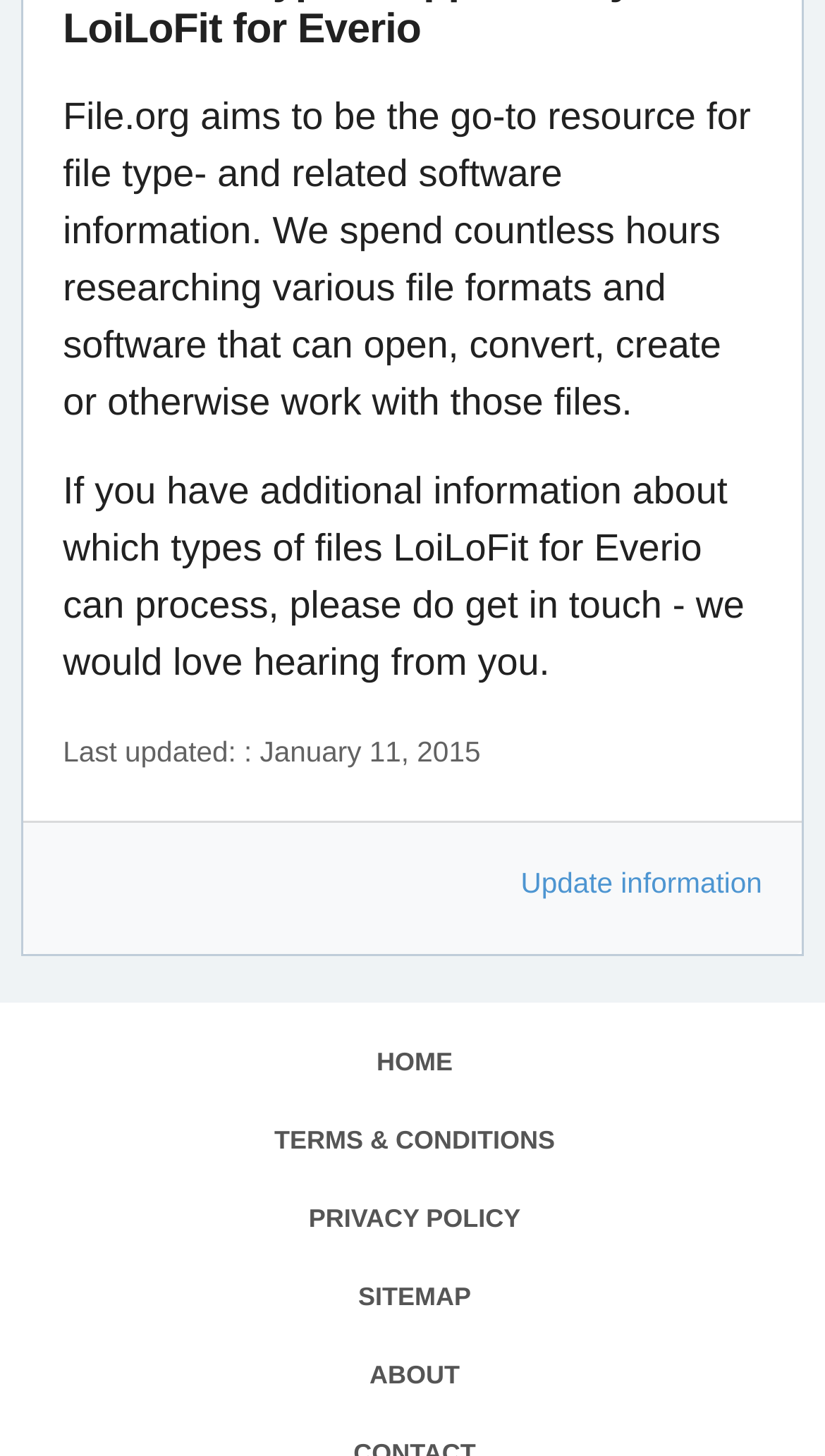Kindly determine the bounding box coordinates for the clickable area to achieve the given instruction: "Go to the 'HOME' page".

[0.456, 0.72, 0.549, 0.74]